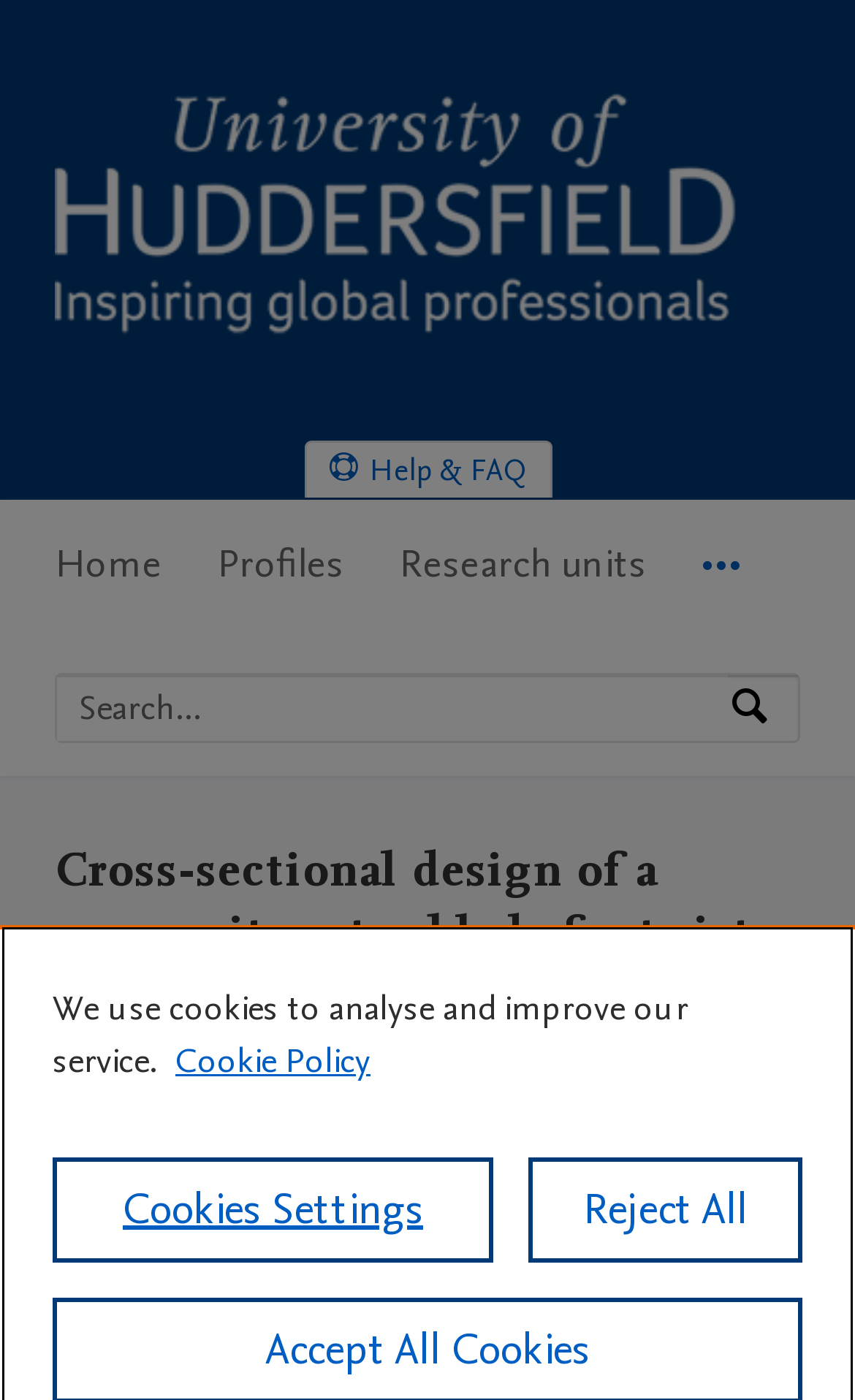Predict the bounding box coordinates of the UI element that matches this description: "0More". The coordinates should be in the format [left, top, right, bottom] with each value between 0 and 1.

[0.821, 0.356, 0.867, 0.457]